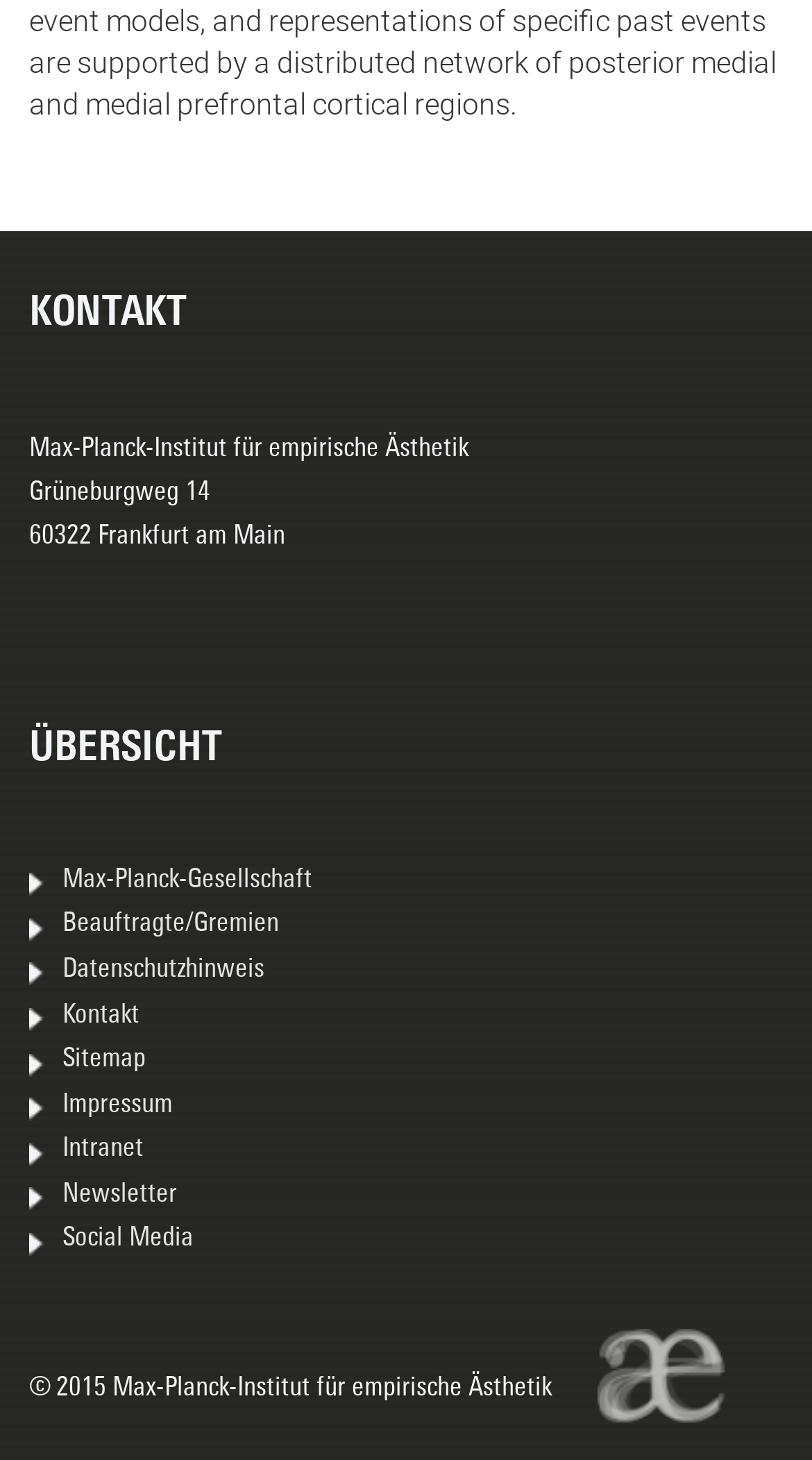Please determine the bounding box coordinates of the element to click in order to execute the following instruction: "view Sitemap". The coordinates should be four float numbers between 0 and 1, specified as [left, top, right, bottom].

[0.077, 0.716, 0.179, 0.735]